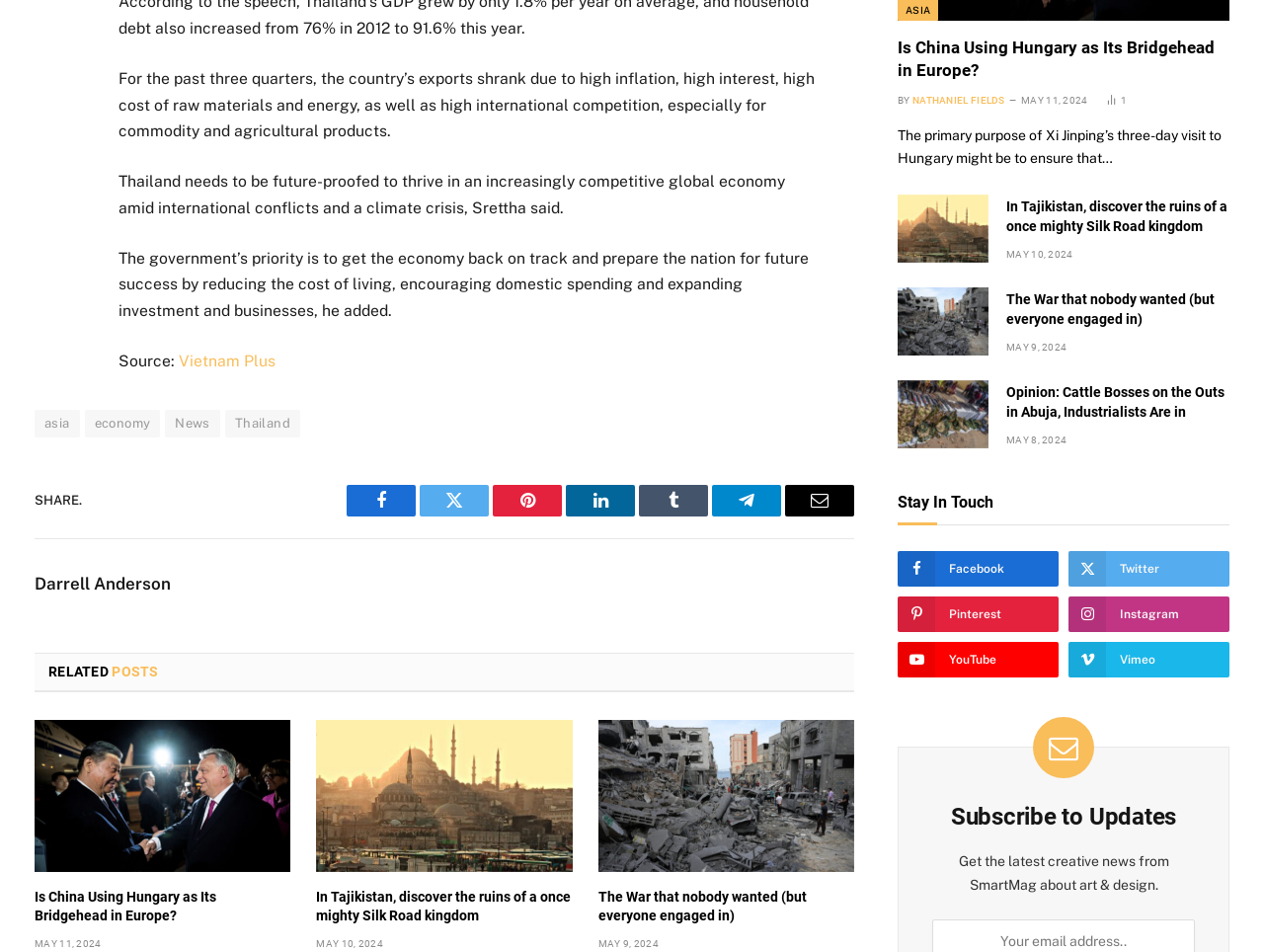What social media platforms can you share the article on?
Identify the answer in the screenshot and reply with a single word or phrase.

Facebook, Twitter, Pinterest, LinkedIn, Tumblr, Telegram, Email